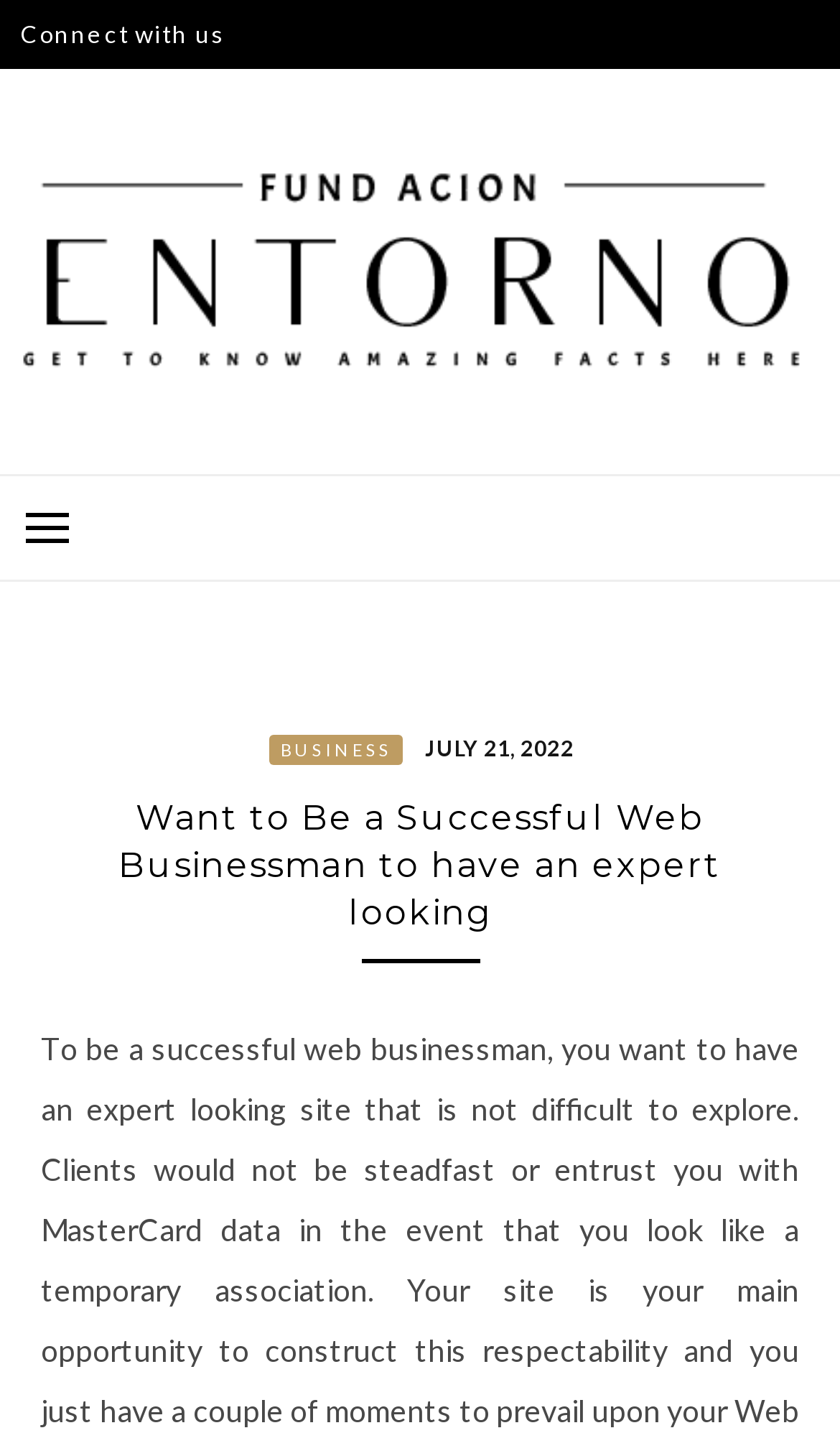Highlight the bounding box of the UI element that corresponds to this description: "July 21, 2022July 20, 2022".

[0.493, 0.507, 0.684, 0.533]